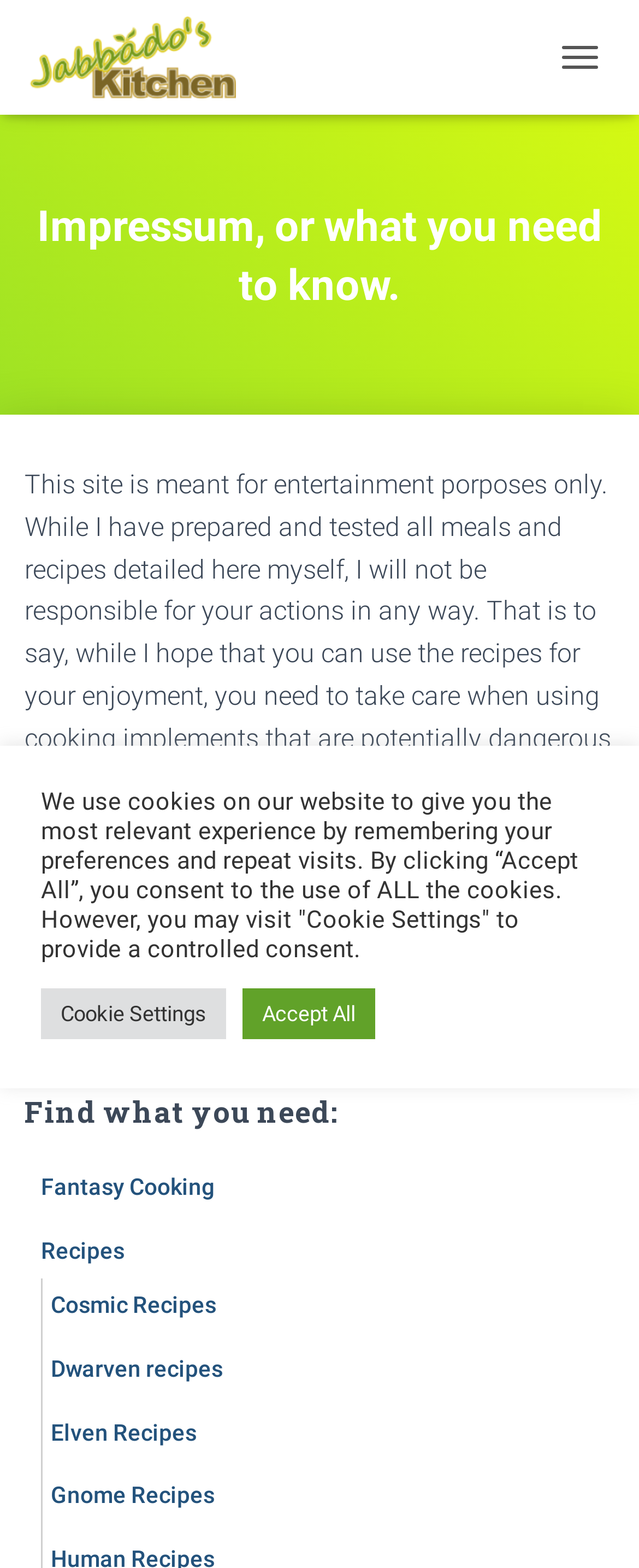What should users consider when planning meals?
Craft a detailed and extensive response to the question.

The webpage advises users to take into account any medical conditions and personal choices, such as not eating meat, when planning and preparing meals, indicating that users should be considerate of their guests' needs.